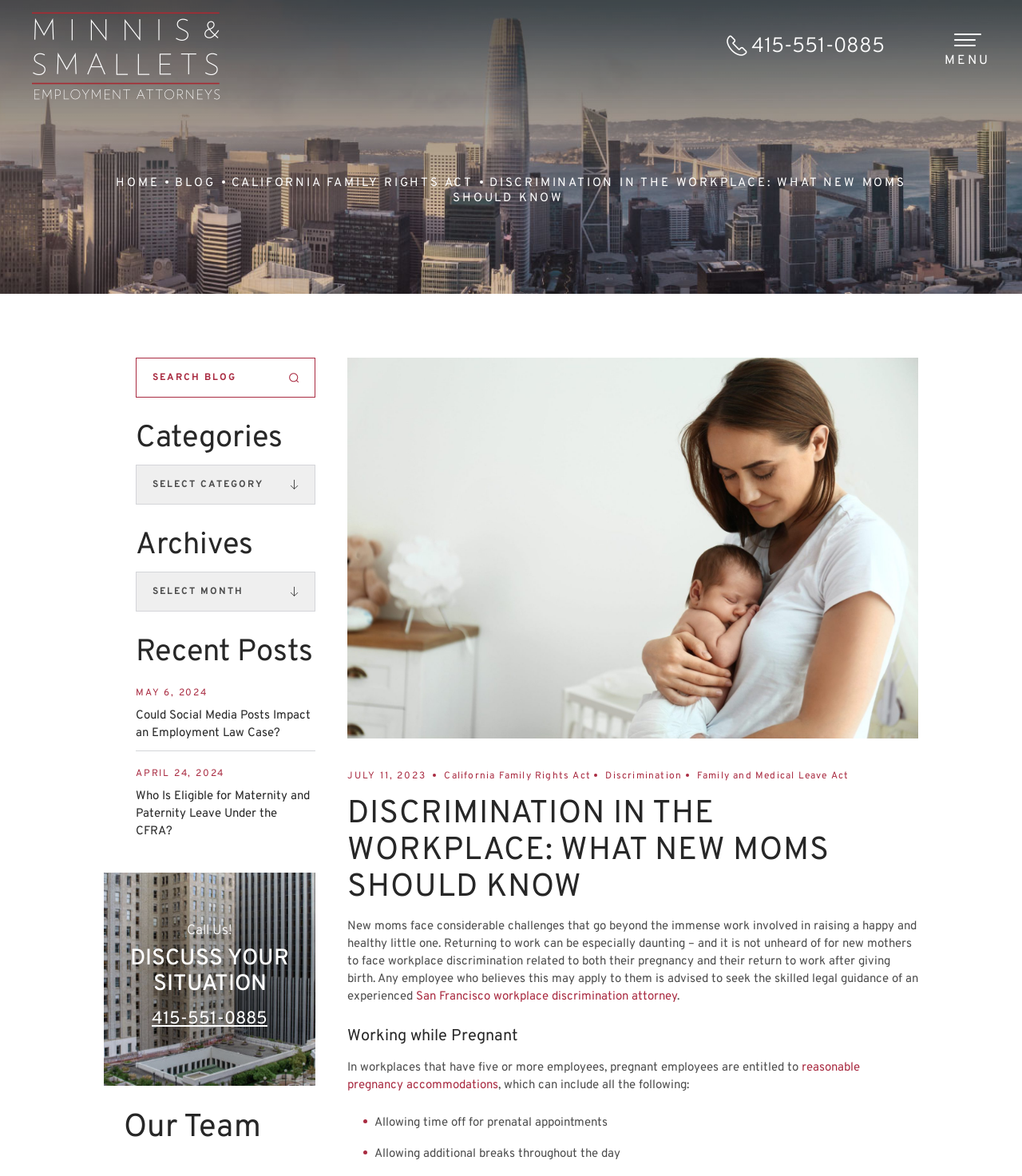Can you pinpoint the bounding box coordinates for the clickable element required for this instruction: "Read the 'DISCRIMINATION IN THE WORKPLACE: WHAT NEW MOMS SHOULD KNOW' article"? The coordinates should be four float numbers between 0 and 1, i.e., [left, top, right, bottom].

[0.34, 0.652, 0.898, 0.77]